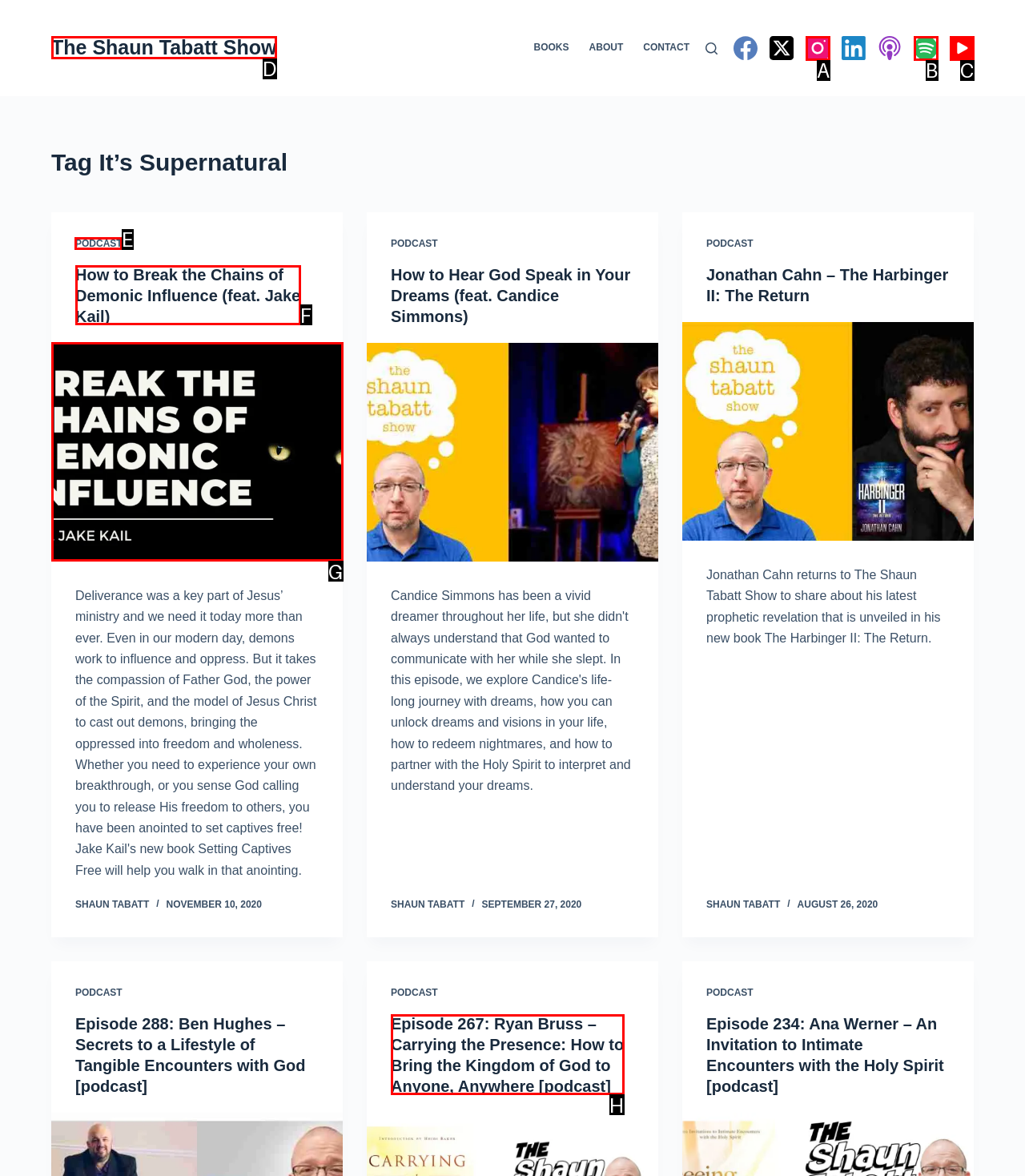Select the HTML element that needs to be clicked to perform the task: Listen to the 'PODCAST' episode 'How to Break the Chains of Demonic Influence'. Reply with the letter of the chosen option.

E